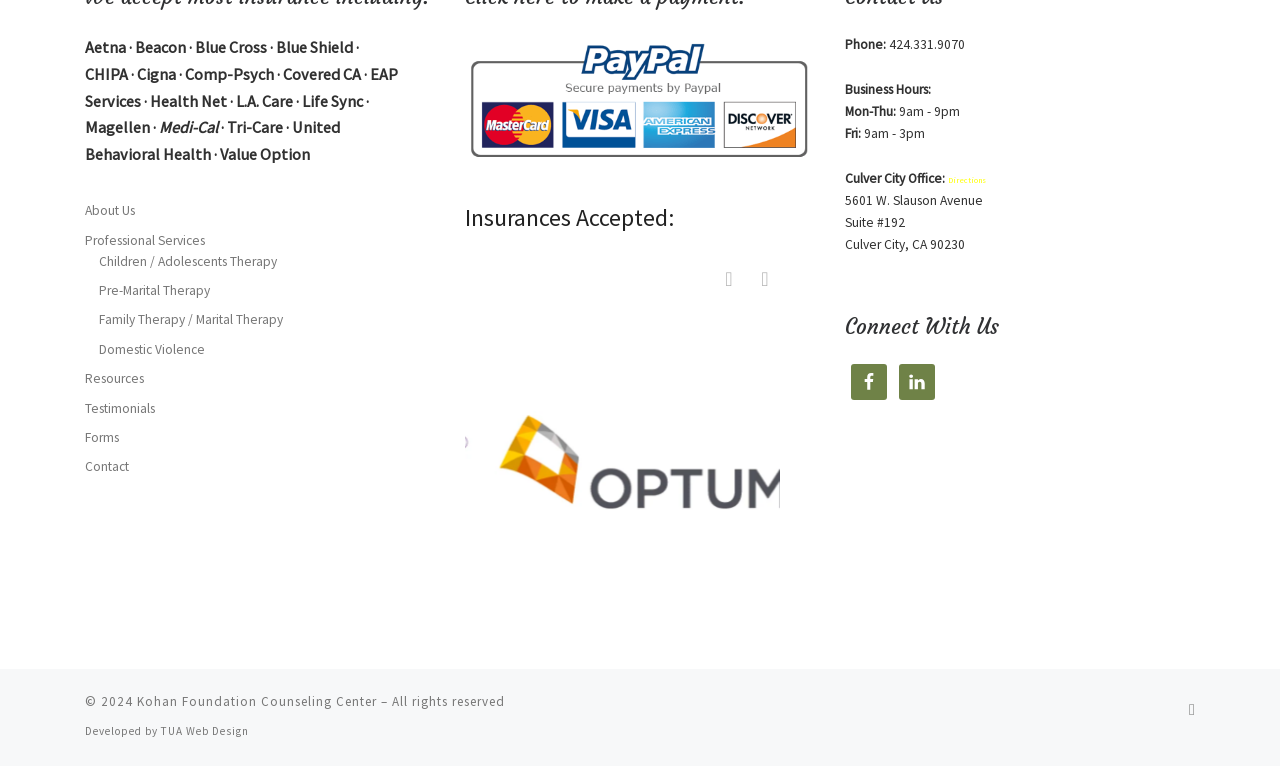Please specify the bounding box coordinates of the area that should be clicked to accomplish the following instruction: "Click Directions". The coordinates should consist of four float numbers between 0 and 1, i.e., [left, top, right, bottom].

[0.741, 0.228, 0.77, 0.241]